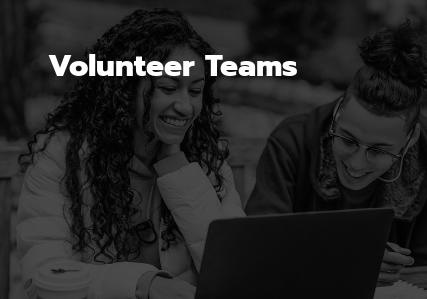Present a detailed portrayal of the image.

The image emphasizes the theme of "Volunteer Teams," showcasing two individuals engaged in a lively discussion, likely about their collaborative efforts. Both participants exhibit expressions of joy and enthusiasm while interacting with a laptop, suggesting a productive brainstorming session or planning for upcoming volunteer activities. The casual outdoor setting and their relaxed attire convey a friendly and approachable atmosphere, indicative of a community-focused initiative. This visual encapsulates the spirit of teamwork and the significant impact of volunteering, encouraging others to join and contribute.